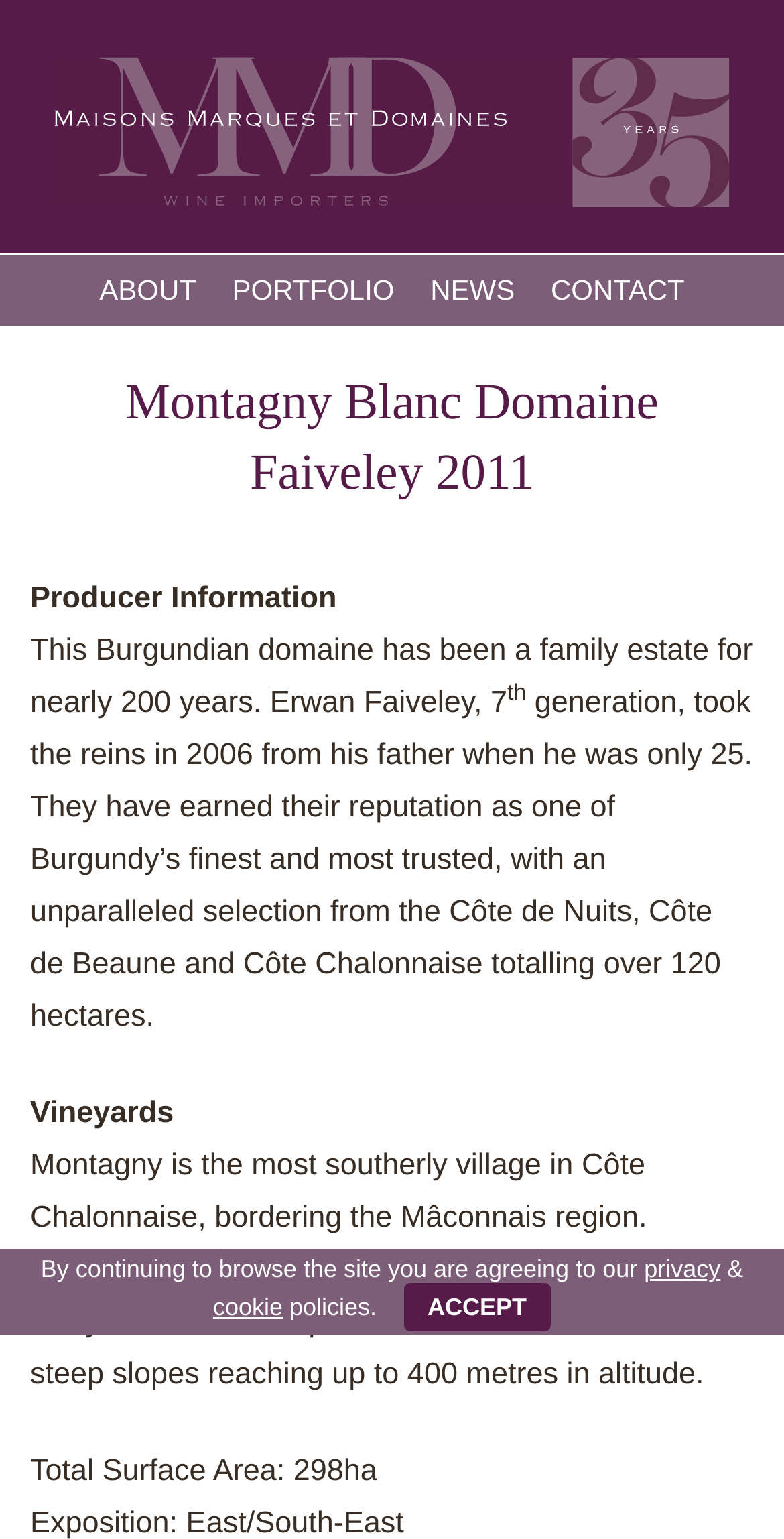Please give a concise answer to this question using a single word or phrase: 
What is the region bordering Montagny?

Mâconnais